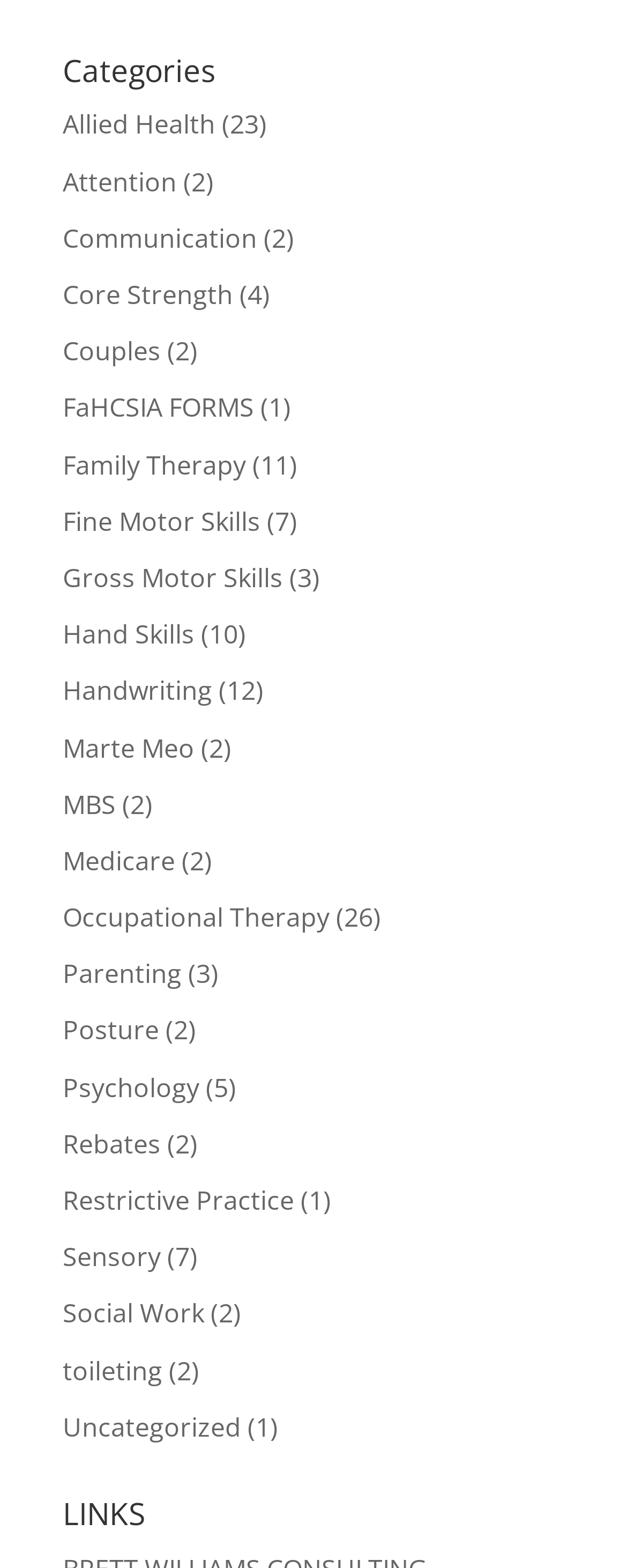How many categories are listed?
Answer the question in as much detail as possible.

I counted the number of links under the 'Categories' heading, and there are 35 links, each representing a category.